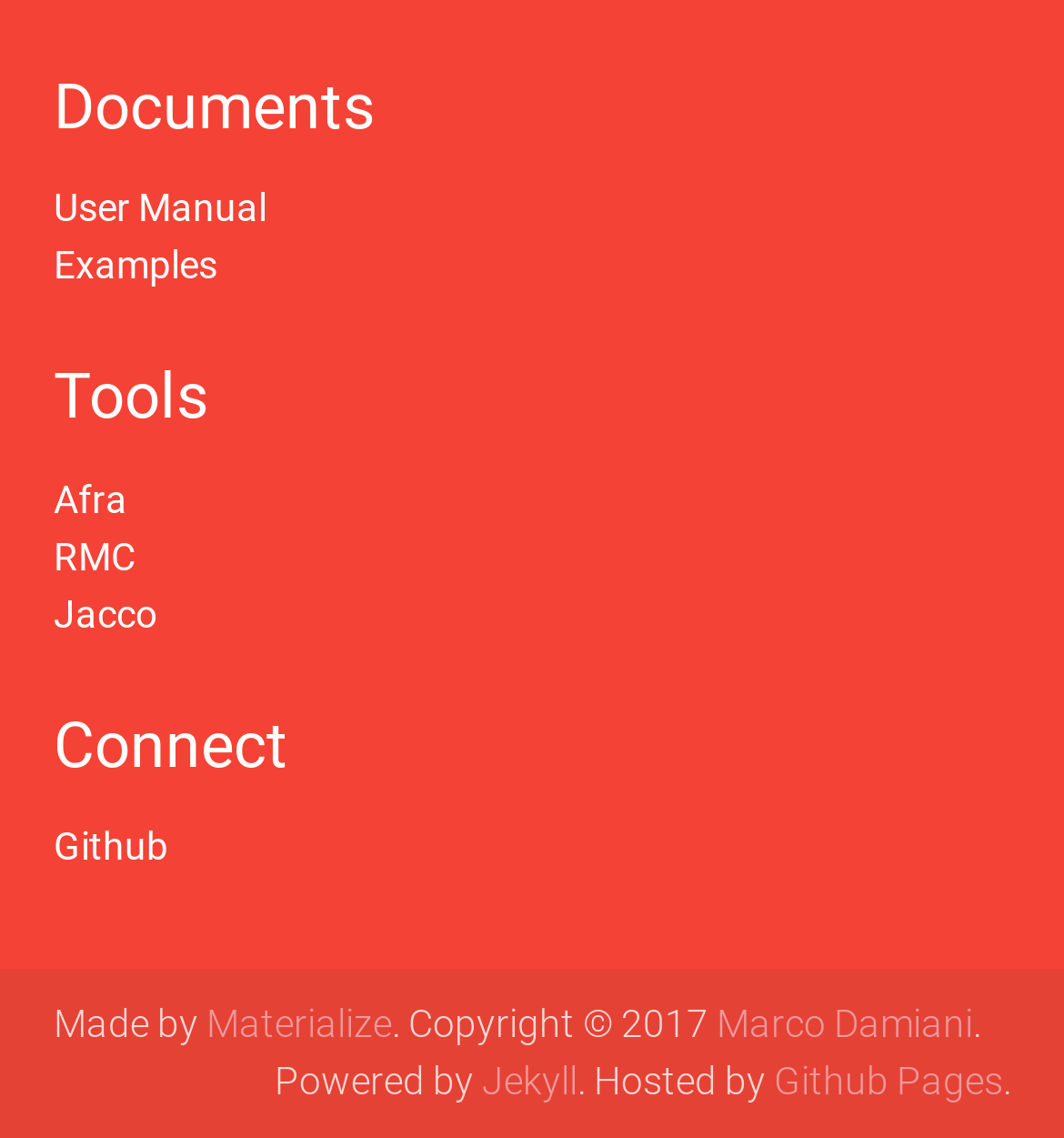Please find the bounding box coordinates of the clickable region needed to complete the following instruction: "Explore examples". The bounding box coordinates must consist of four float numbers between 0 and 1, i.e., [left, top, right, bottom].

[0.05, 0.213, 0.204, 0.252]